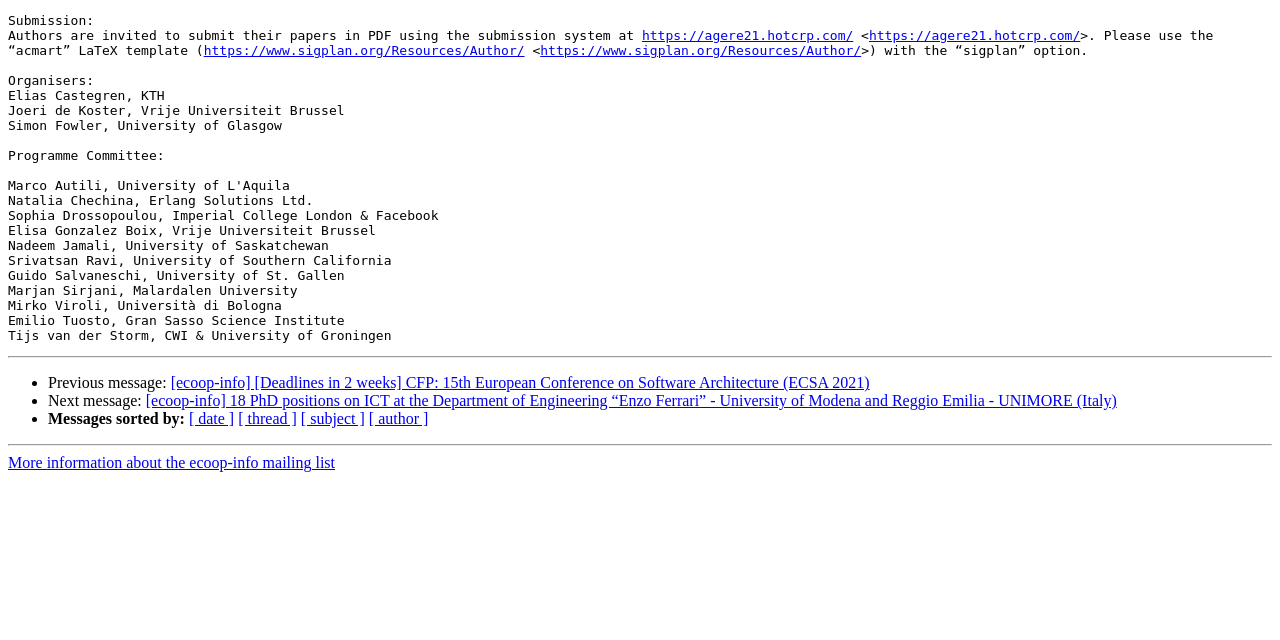Locate the UI element described as follows: "https://www.sigplan.org/Resources/Author/". Return the bounding box coordinates as four float numbers between 0 and 1 in the order [left, top, right, bottom].

[0.159, 0.068, 0.41, 0.091]